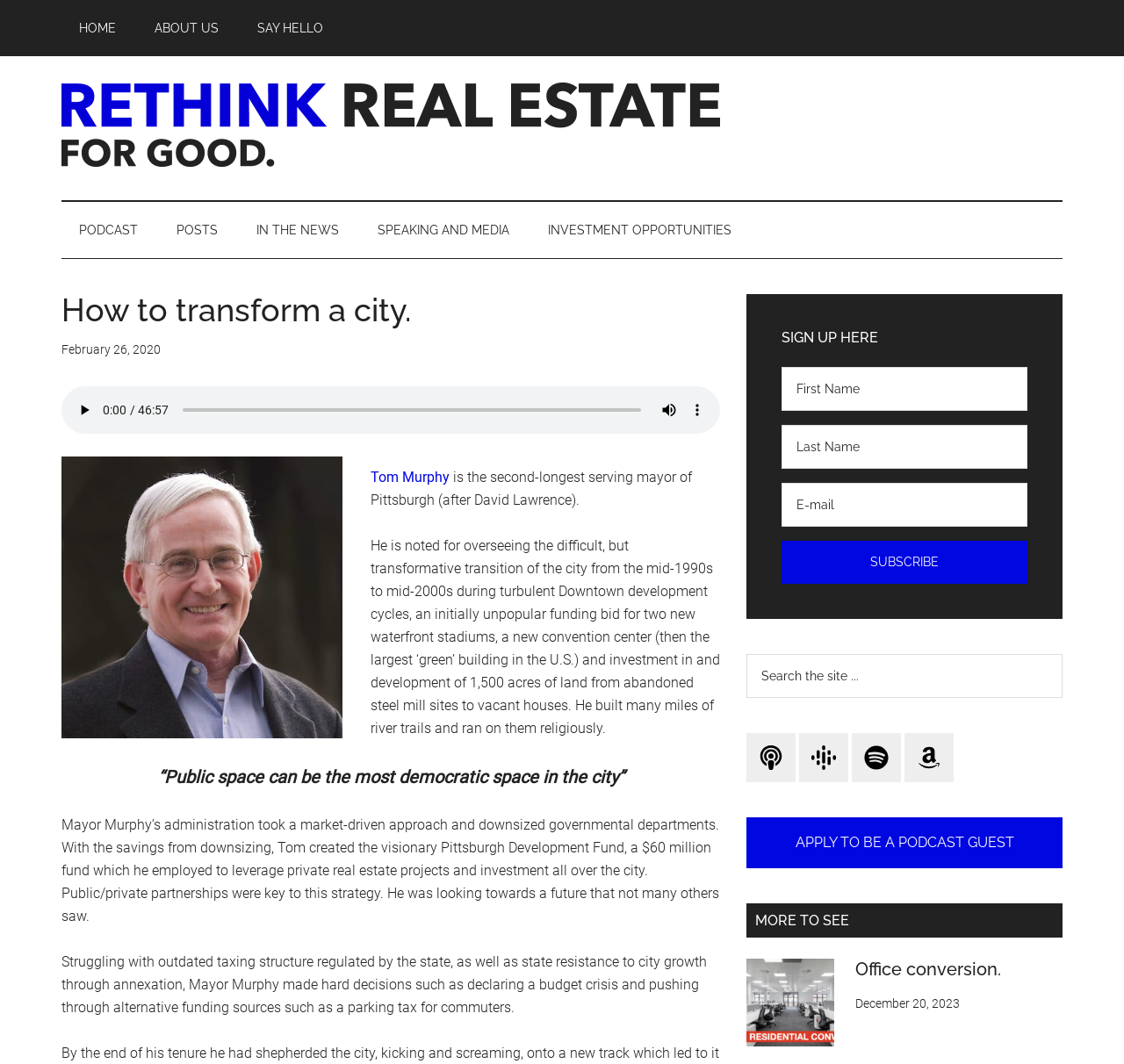Indicate the bounding box coordinates of the element that needs to be clicked to satisfy the following instruction: "Apply to be a podcast guest". The coordinates should be four float numbers between 0 and 1, i.e., [left, top, right, bottom].

[0.664, 0.768, 0.945, 0.816]